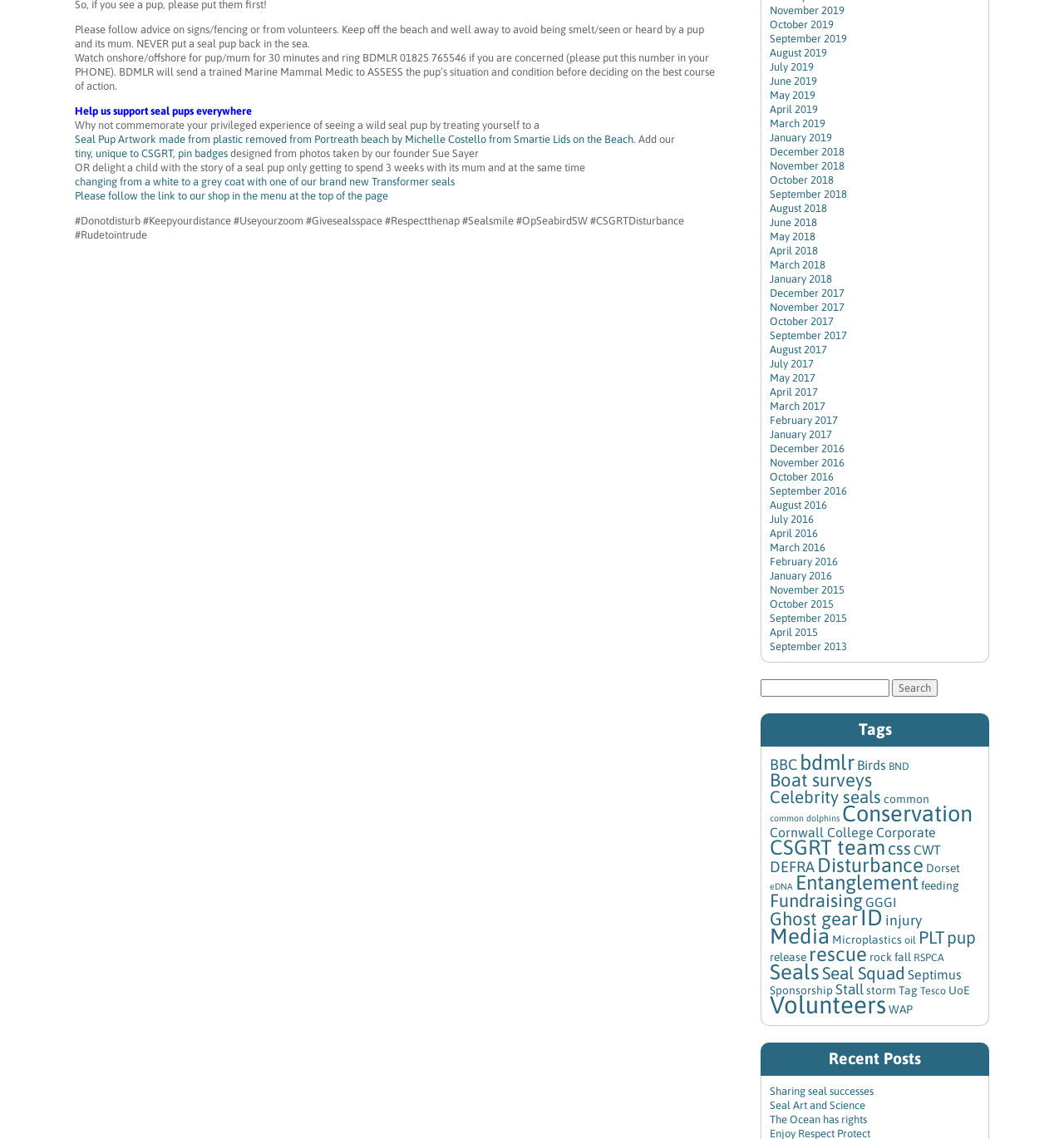Please answer the following question using a single word or phrase: What is the theme of the artwork mentioned on the webpage?

Seal pups